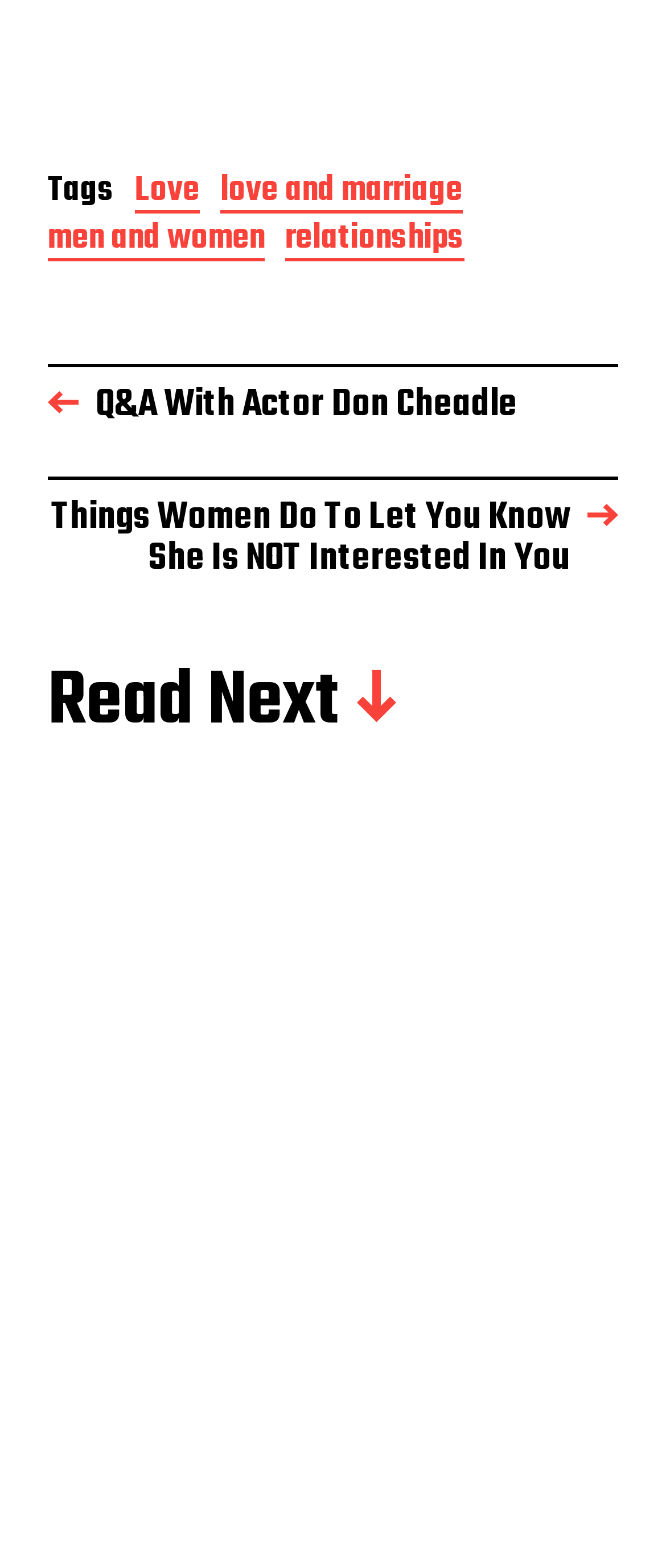Please determine the bounding box coordinates of the element's region to click in order to carry out the following instruction: "Read the article about Gabby Douglas". The coordinates should be four float numbers between 0 and 1, i.e., [left, top, right, bottom].

[0.072, 0.74, 0.928, 0.806]